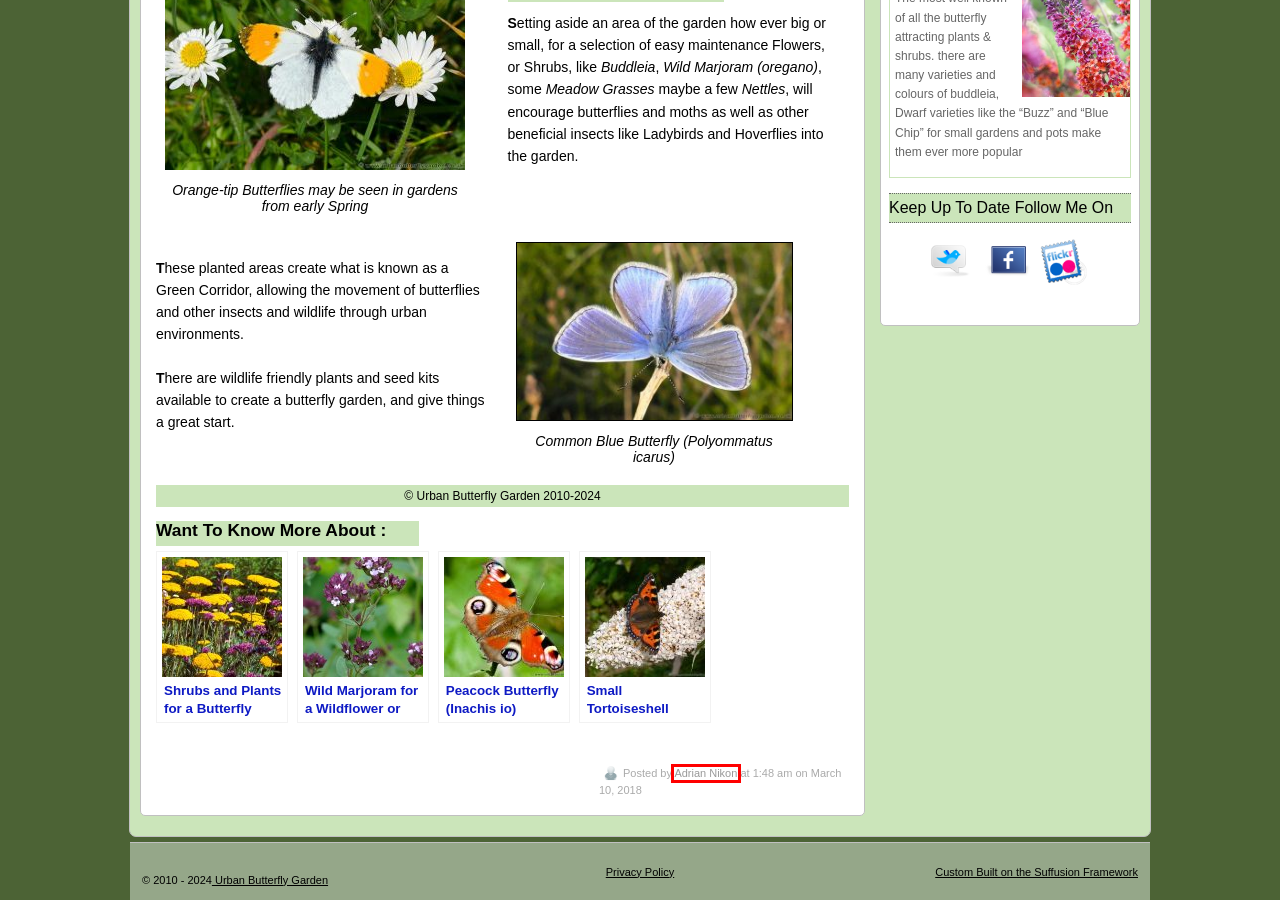Examine the webpage screenshot and identify the UI element enclosed in the red bounding box. Pick the webpage description that most accurately matches the new webpage after clicking the selected element. Here are the candidates:
A. Wild Marjoram for a Wildflower or Butterfly Garden | Urban Butterfly Garden
B. Privacy Policy | Urban Butterfly Garden
C. Small Tortoiseshell Butterfly (Aglais urticae) | Urban Butterfly Garden
D. Shrubs and Plants for a Butterfly Garden | Urban Butterfly Garden
E. About us | Urban Butterfly Garden
F. Adrian Nikon | Urban Butterfly Garden
G. How to prune and shape Buddleia (Butterfly Bush) | Urban Butterfly Garden
H. Peacock Butterfly (Inachis io) | Urban Butterfly Garden

F